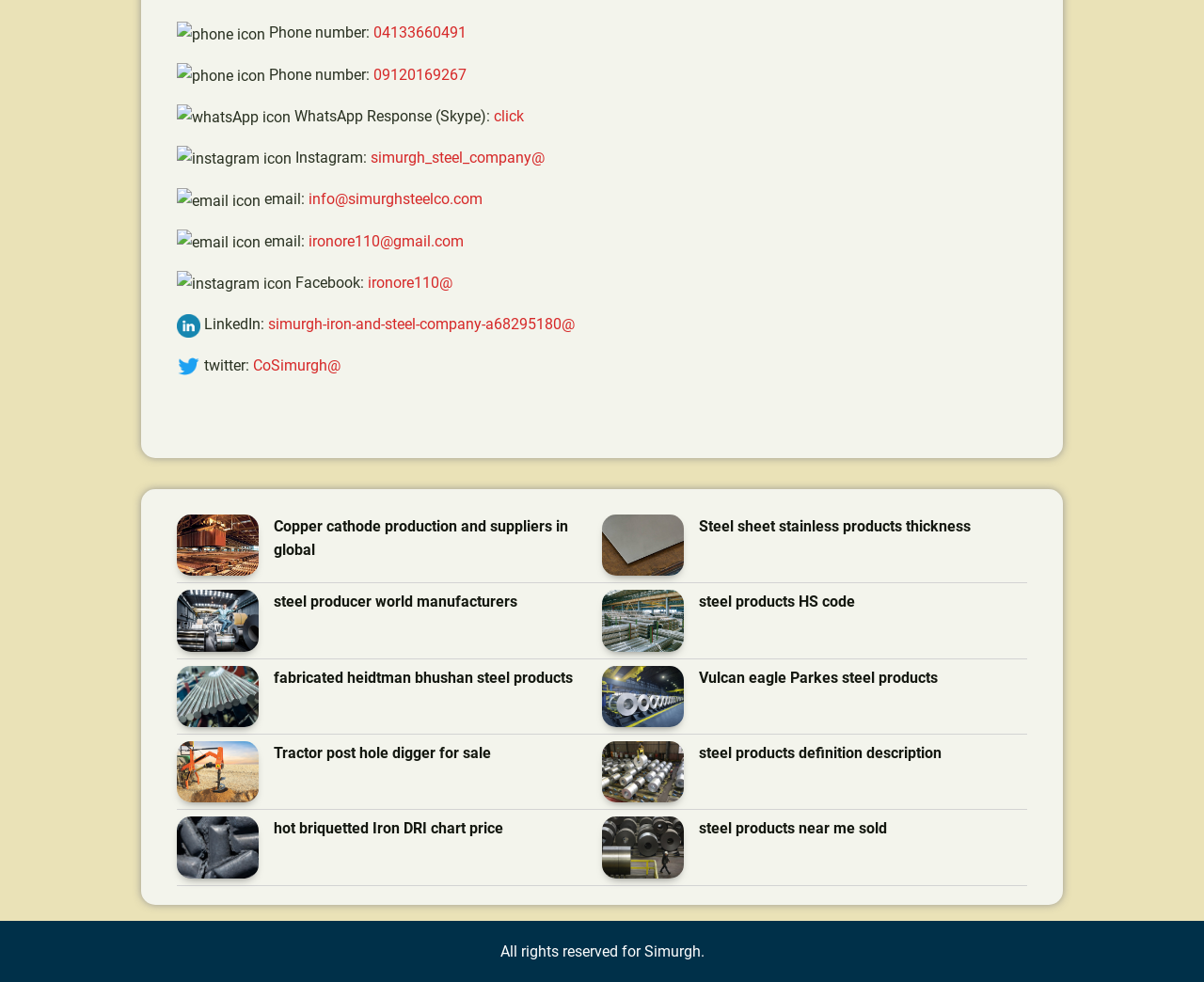What social media platform is represented by the icon with the ID 297?
Look at the image and provide a short answer using one word or a phrase.

WhatsApp